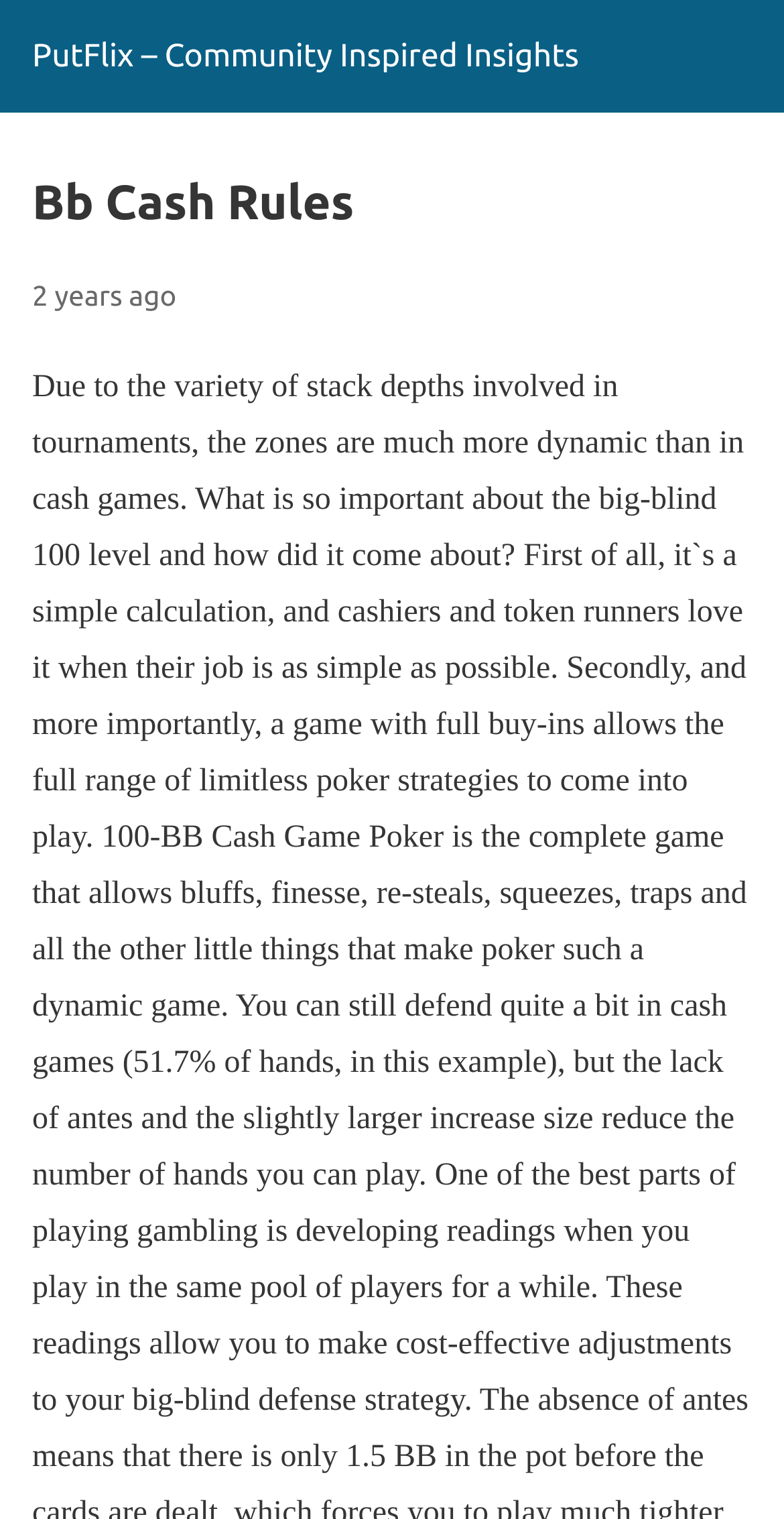Identify the bounding box of the UI component described as: "PutFlix – Community Inspired Insights".

[0.041, 0.025, 0.738, 0.049]